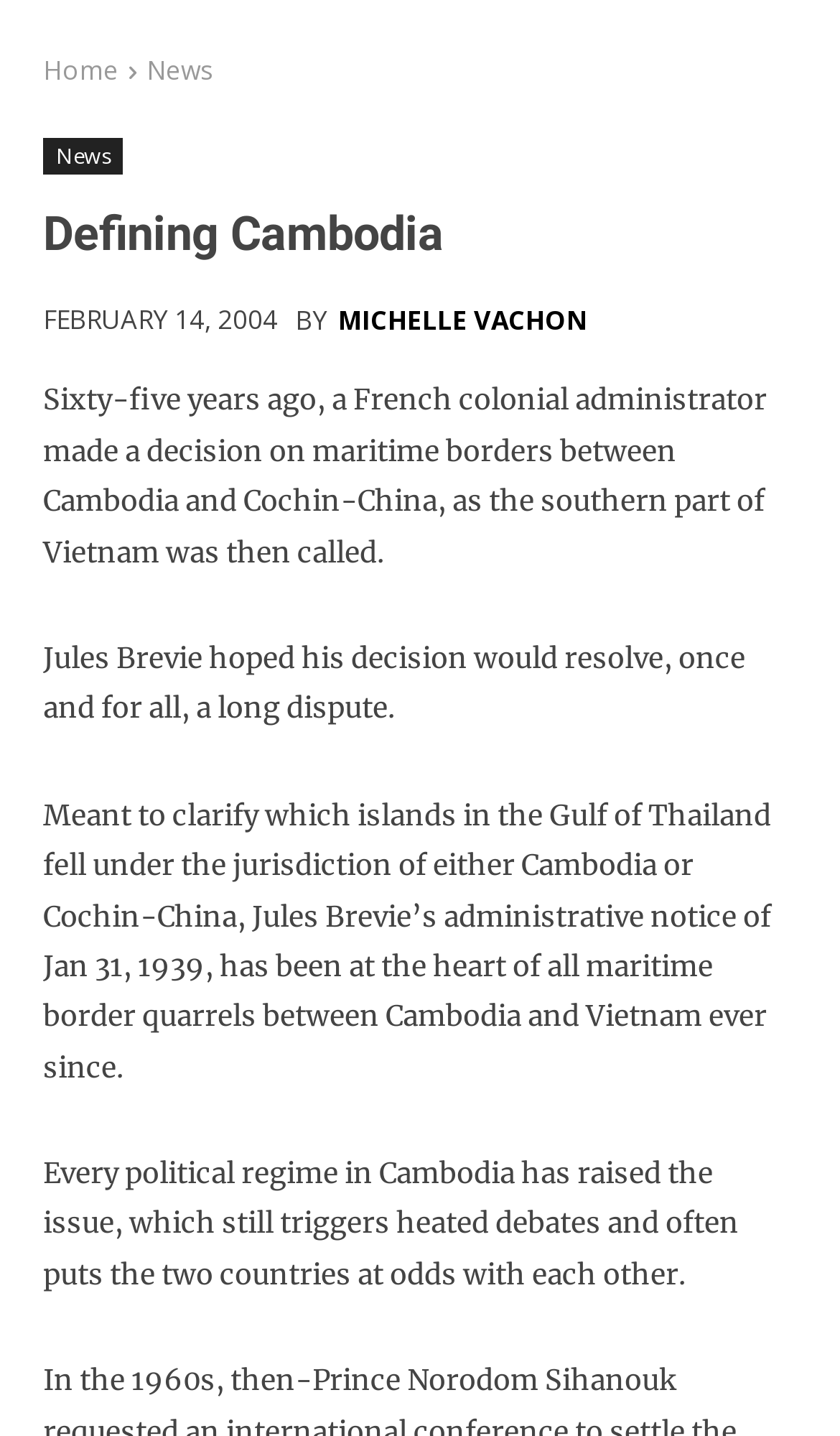Construct a thorough caption encompassing all aspects of the webpage.

The webpage is an article from The Cambodia Daily, titled "Defining Cambodia". At the top, there are three links: "Home" and two instances of "News", positioned side by side. Below these links, the title "Defining Cambodia" is displayed prominently. 

To the right of the title, there is a time stamp indicating the date "FEBRUARY 14, 2004". Below the title, the author's name "MICHELLE VACHON" is provided, preceded by the text "BY". 

The main content of the article is divided into four paragraphs. The first paragraph starts with the sentence "Sixty-five years ago, a French colonial administrator made a decision on maritime borders between Cambodia and Cochin-China, as the southern part of Vietnam was then called." The subsequent paragraphs continue the narrative, discussing the decision made by Jules Brevie and its impact on the maritime border disputes between Cambodia and Vietnam.